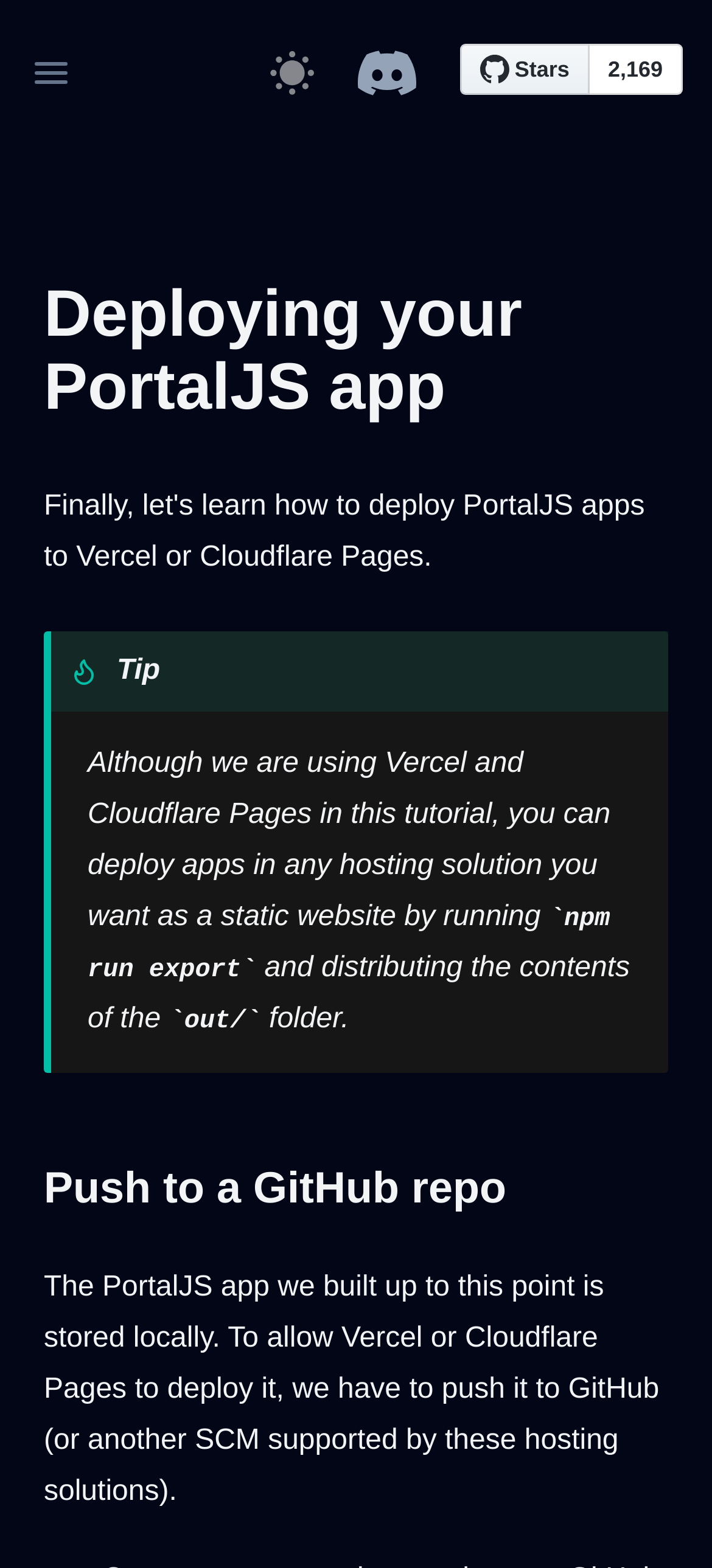Give the bounding box coordinates for this UI element: "aria-label="Discord"". The coordinates should be four float numbers between 0 and 1, arranged as [left, top, right, bottom].

[0.502, 0.028, 0.584, 0.065]